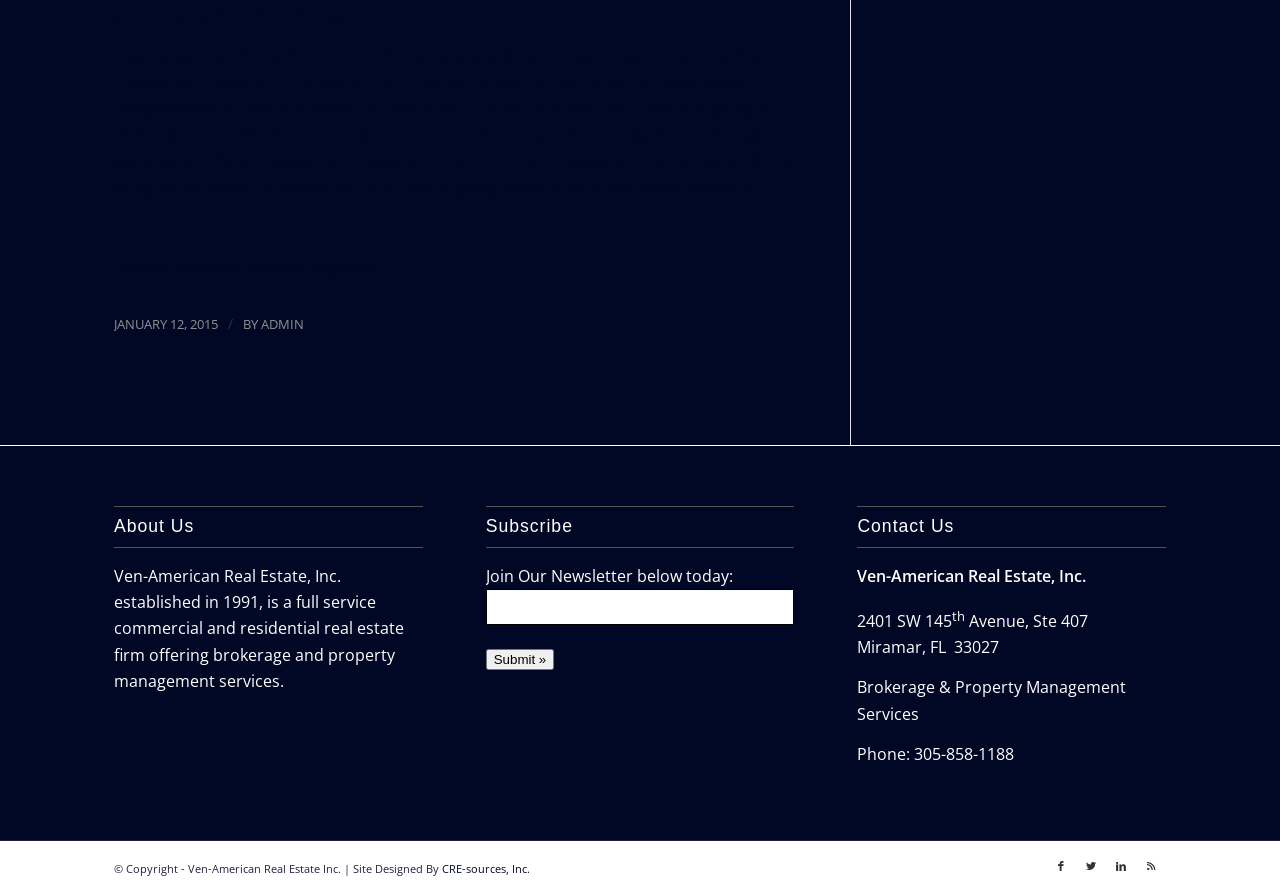Please specify the bounding box coordinates for the clickable region that will help you carry out the instruction: "Click the 'ADMIN' link".

[0.204, 0.353, 0.238, 0.374]